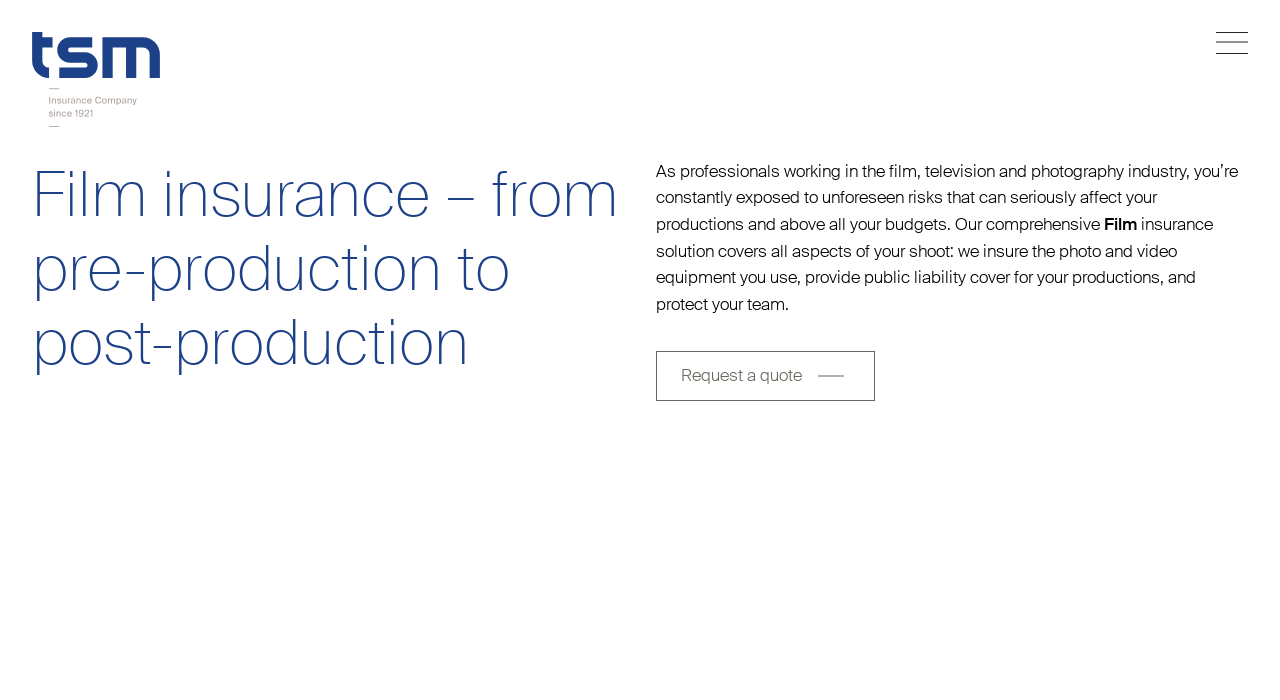Based on the element description Request a quote, identify the bounding box coordinates for the UI element. The coordinates should be in the format (top-left x, top-left y, bottom-right x, bottom-right y) and within the 0 to 1 range.

[0.512, 0.501, 0.684, 0.573]